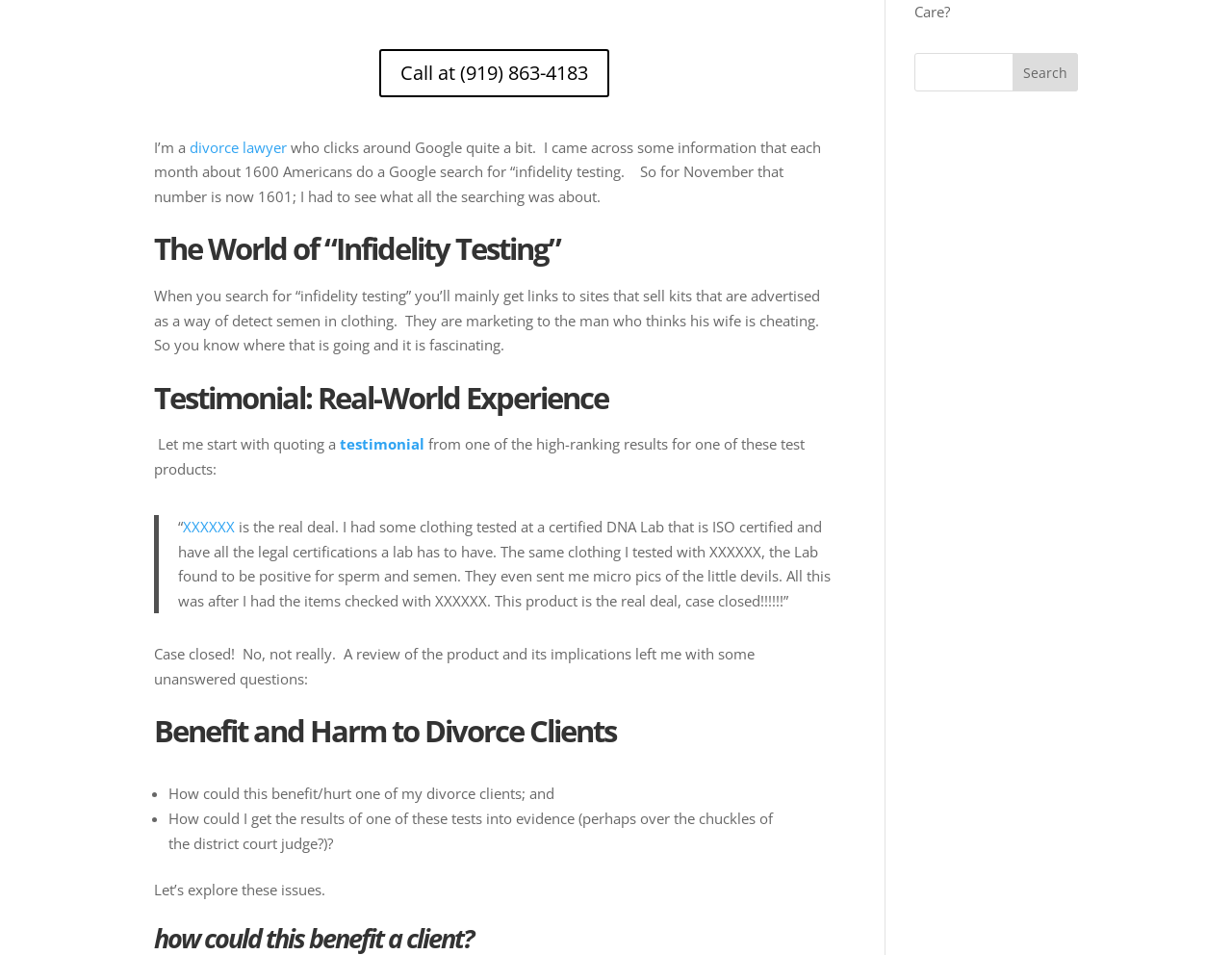Identify the bounding box for the UI element specified in this description: "divorce lawyer". The coordinates must be four float numbers between 0 and 1, formatted as [left, top, right, bottom].

[0.154, 0.144, 0.233, 0.164]